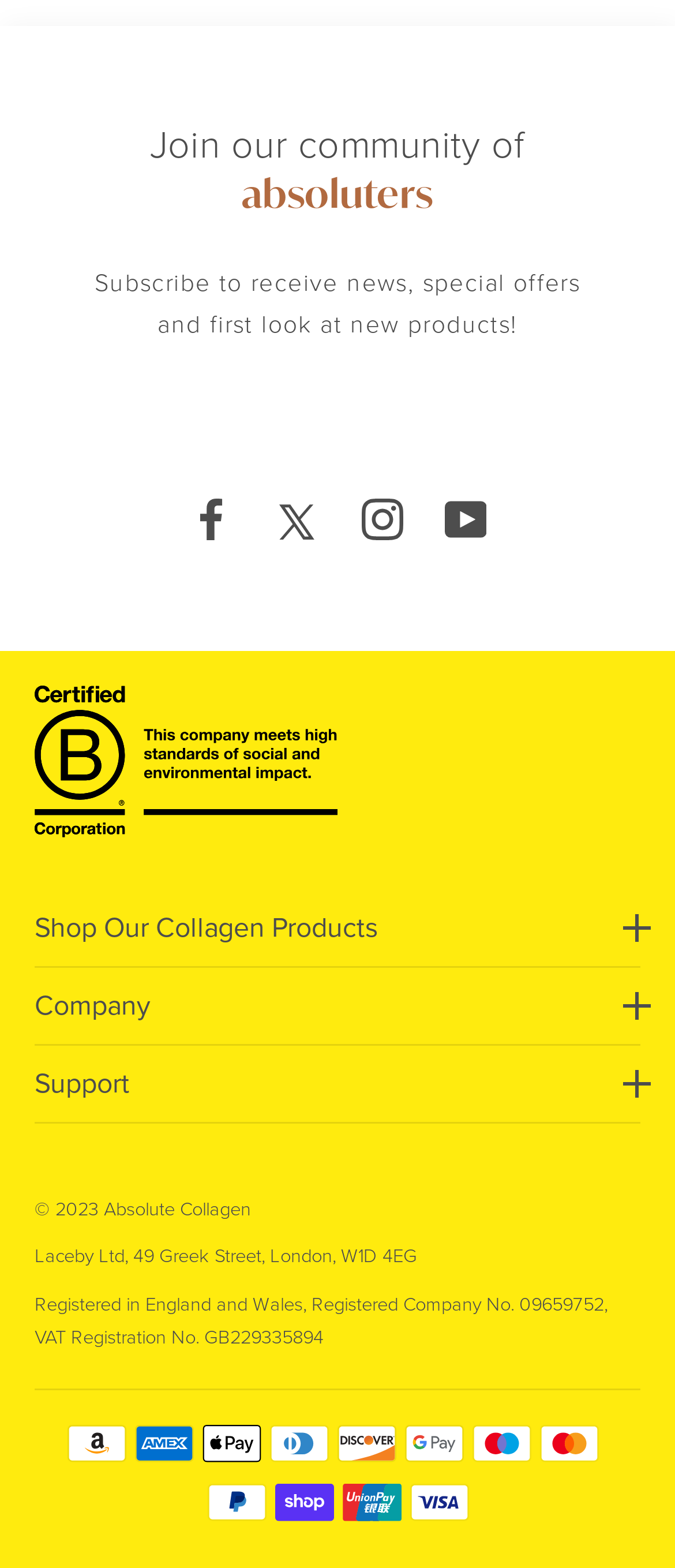Kindly respond to the following question with a single word or a brief phrase: 
What types of collagen products are available?

Marine, liquid, supplement, serum, shampoo, conditioner